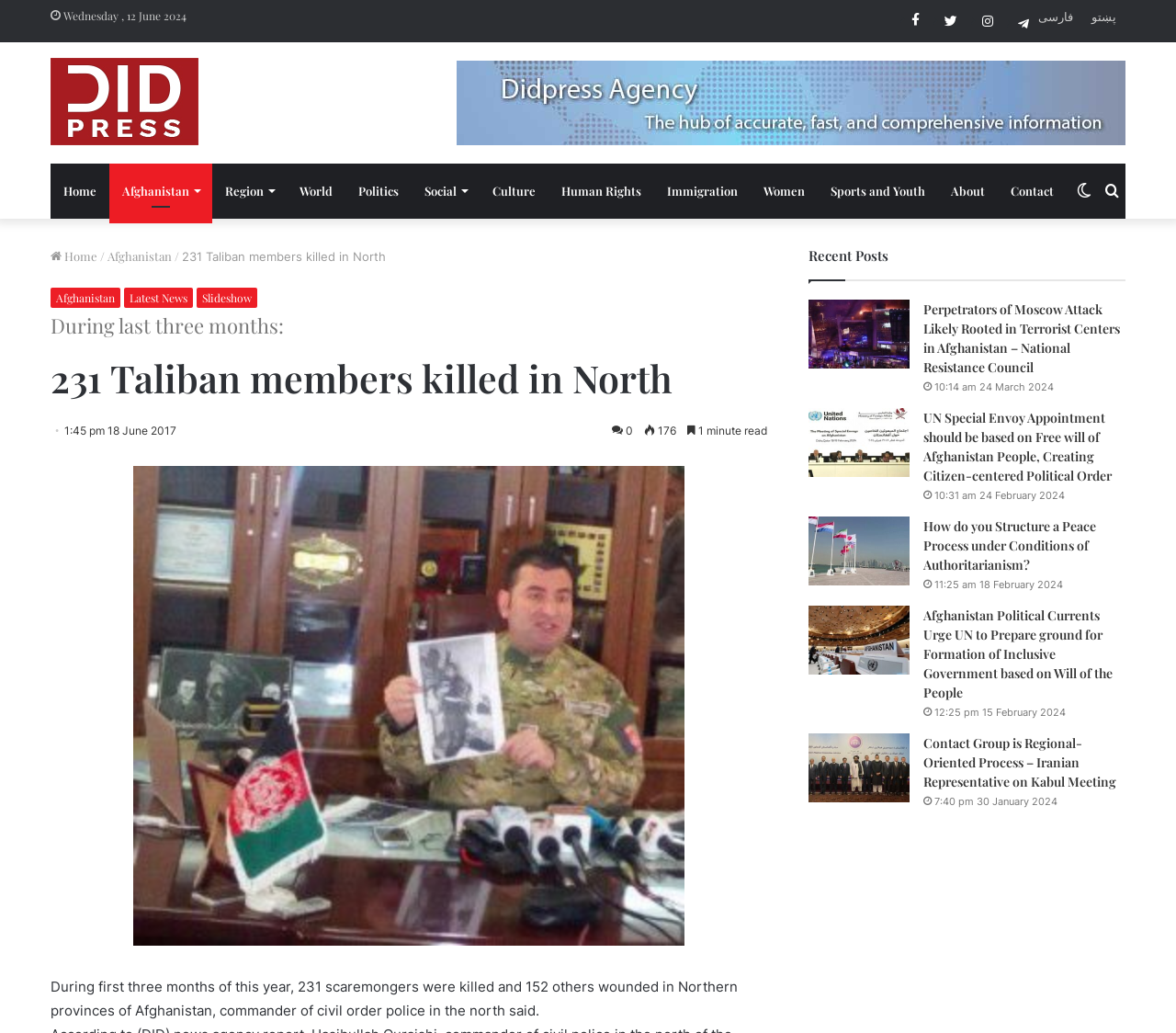Show the bounding box coordinates of the element that should be clicked to complete the task: "Read the latest news".

[0.105, 0.278, 0.164, 0.298]